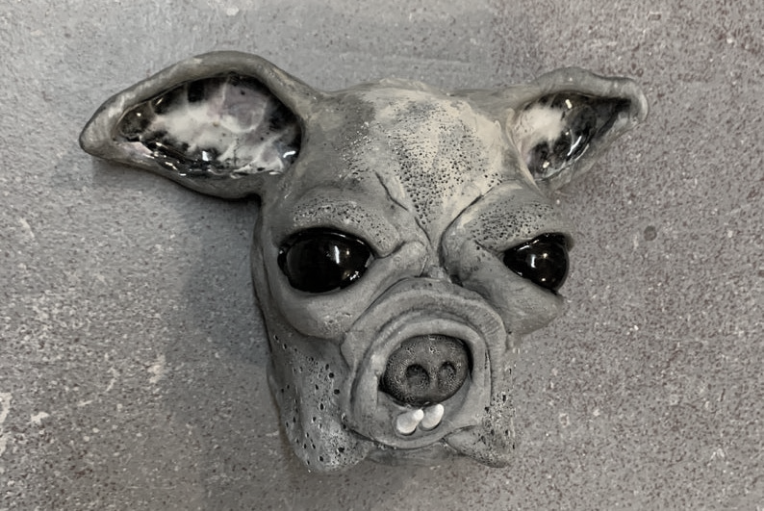What is the color of the dog's eyes?
Based on the screenshot, give a detailed explanation to answer the question.

According to the caption, the dog's expressive features include 'glossy black eyes', which suggests that the eyes are a shiny, dark black color.